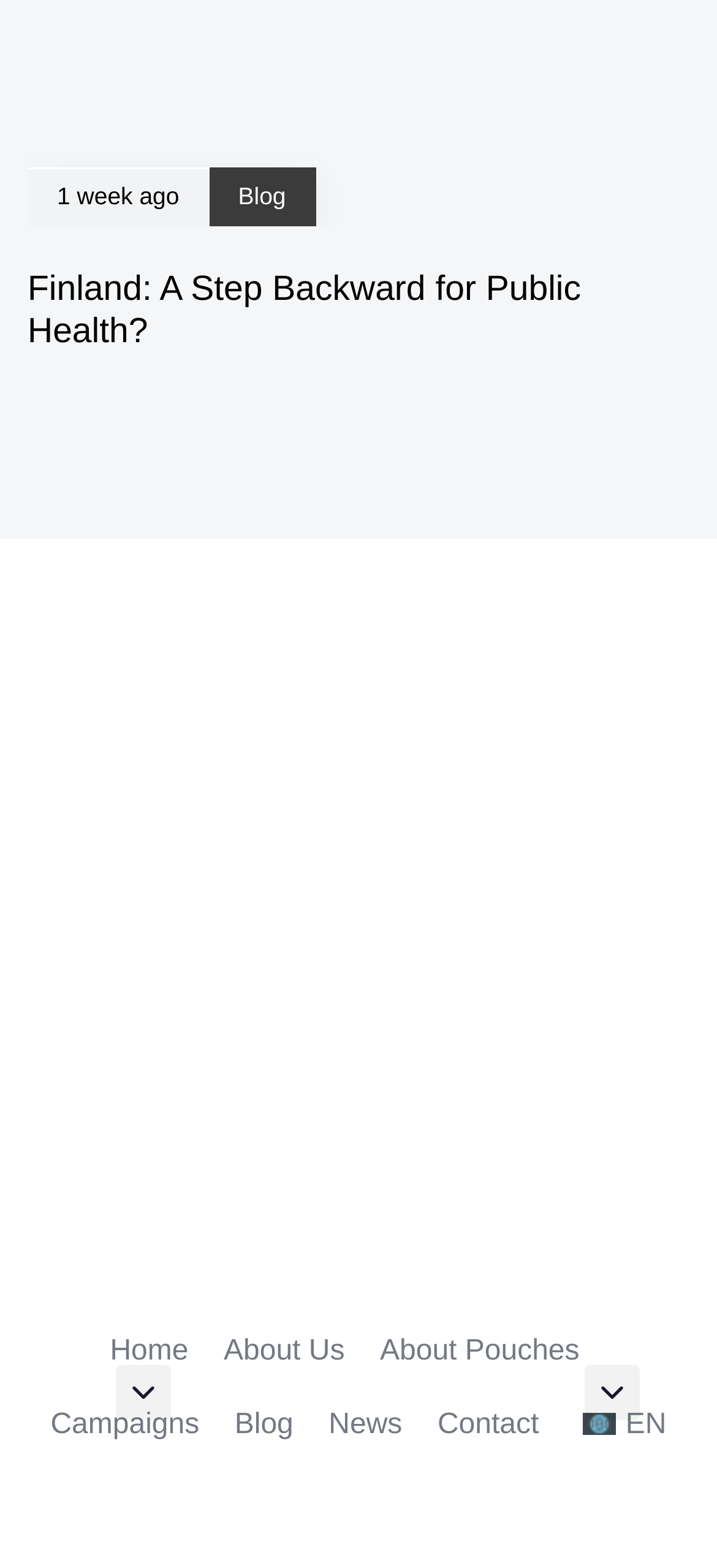Determine the bounding box coordinates of the clickable element necessary to fulfill the instruction: "learn about campaigns". Provide the coordinates as four float numbers within the 0 to 1 range, i.e., [left, top, right, bottom].

[0.07, 0.895, 0.278, 0.924]